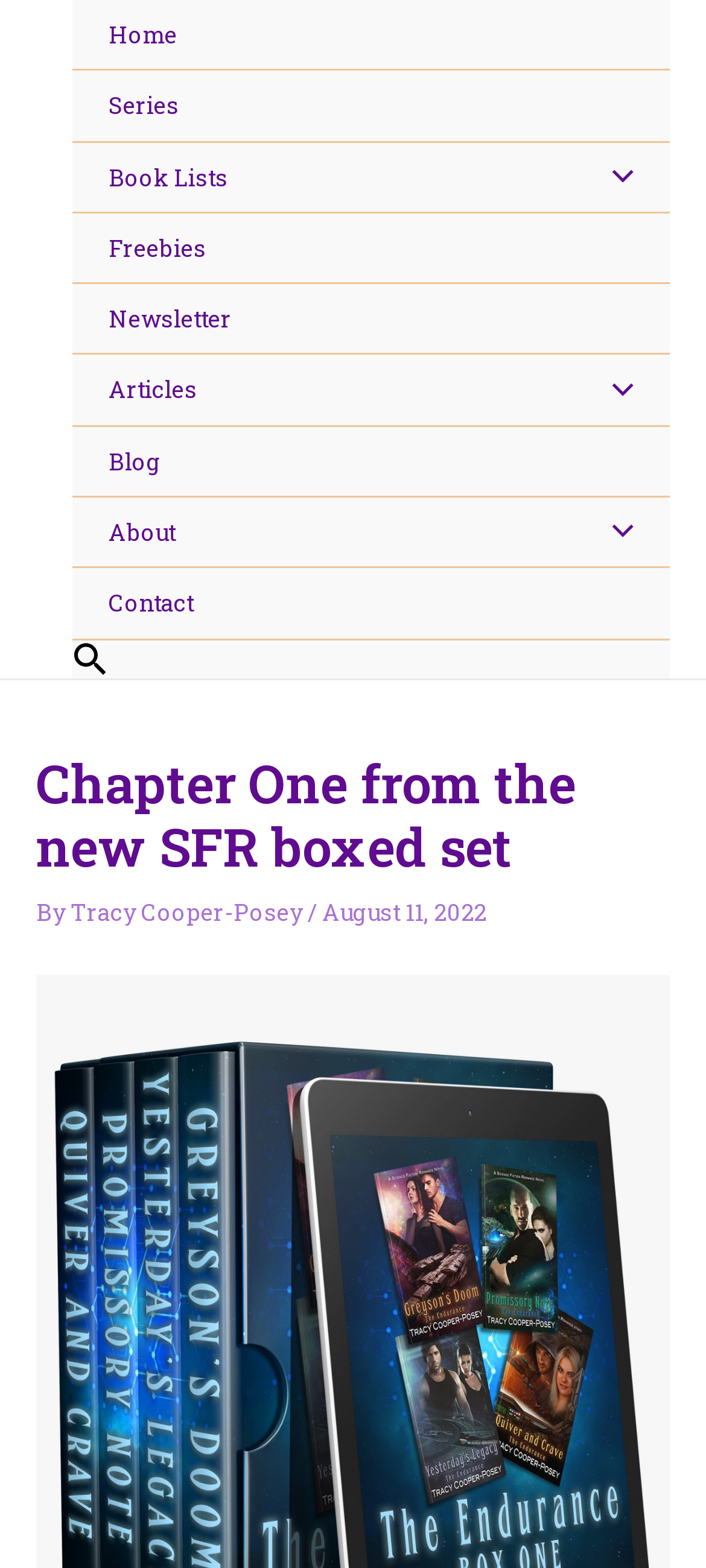Find the bounding box coordinates of the clickable element required to execute the following instruction: "Input website URL". Provide the coordinates as four float numbers between 0 and 1, i.e., [left, top, right, bottom].

None